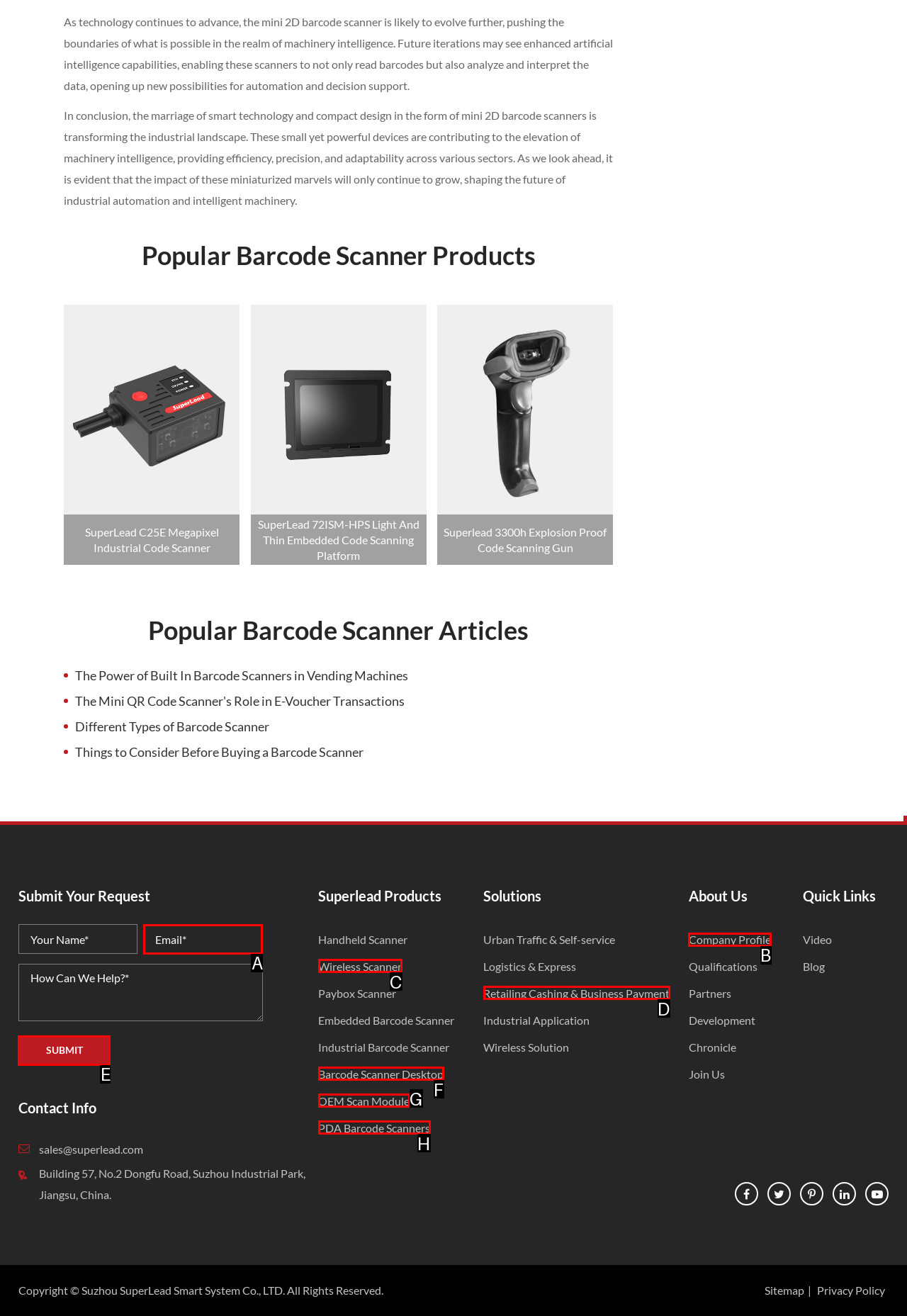Determine the letter of the element you should click to carry out the task: view daily archives
Answer with the letter from the given choices.

None